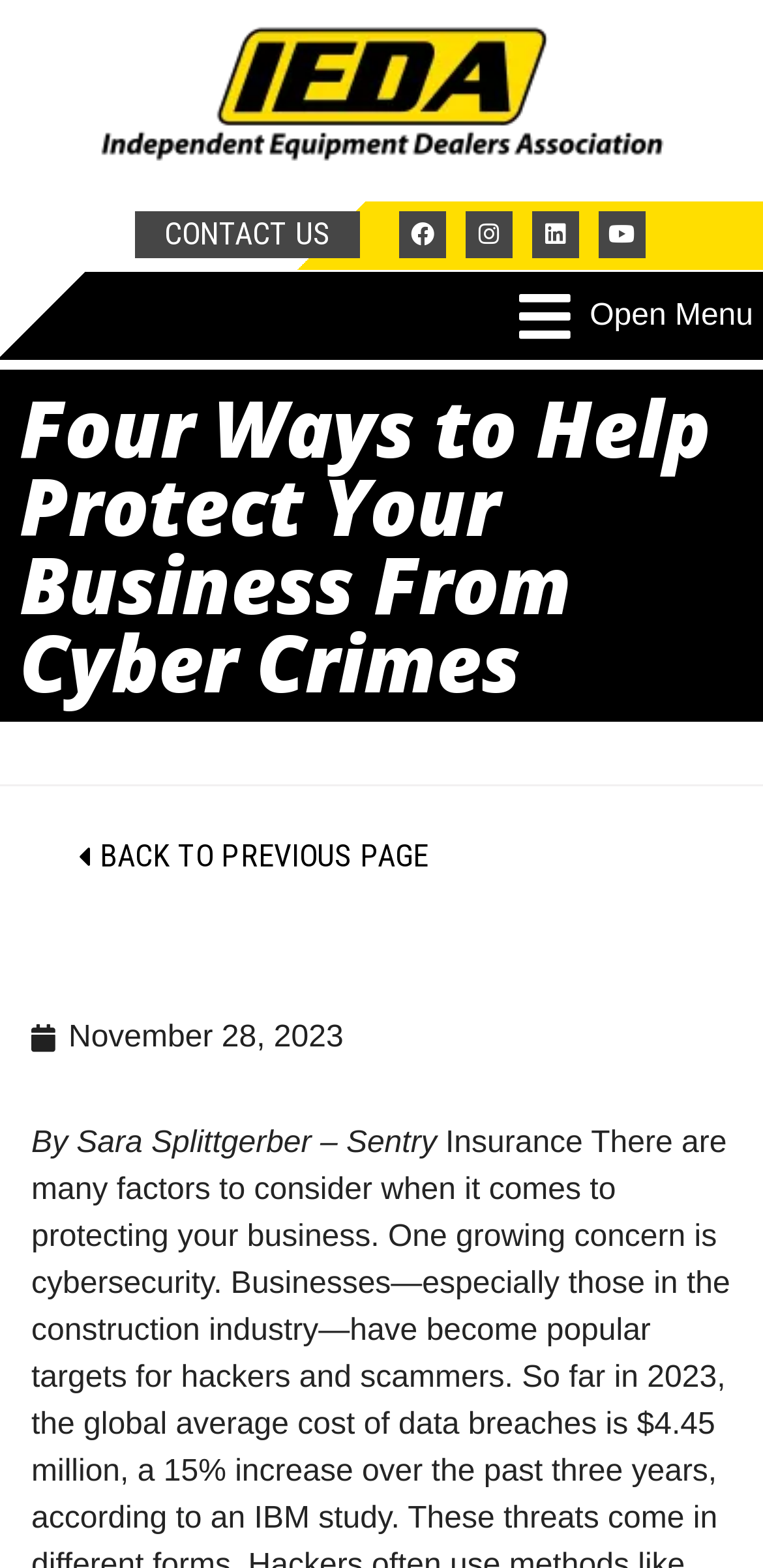What is the date of the article?
From the image, provide a succinct answer in one word or a short phrase.

November 28, 2023